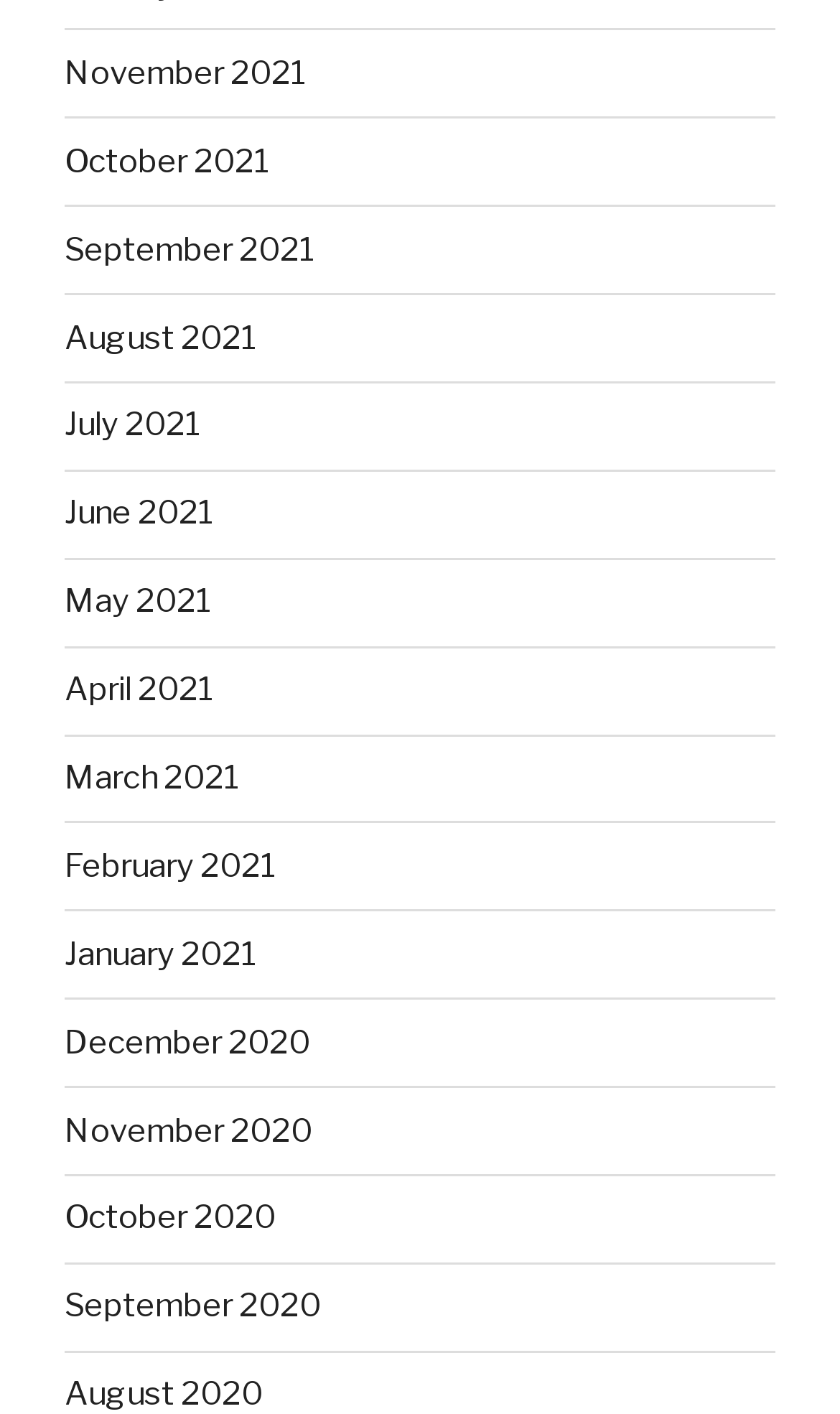Based on what you see in the screenshot, provide a thorough answer to this question: What is the latest month listed on the webpage?

I looked at the list of links on the webpage and found that the first link, which is at the top of the list, is 'November 2021', indicating that it is the latest month listed.